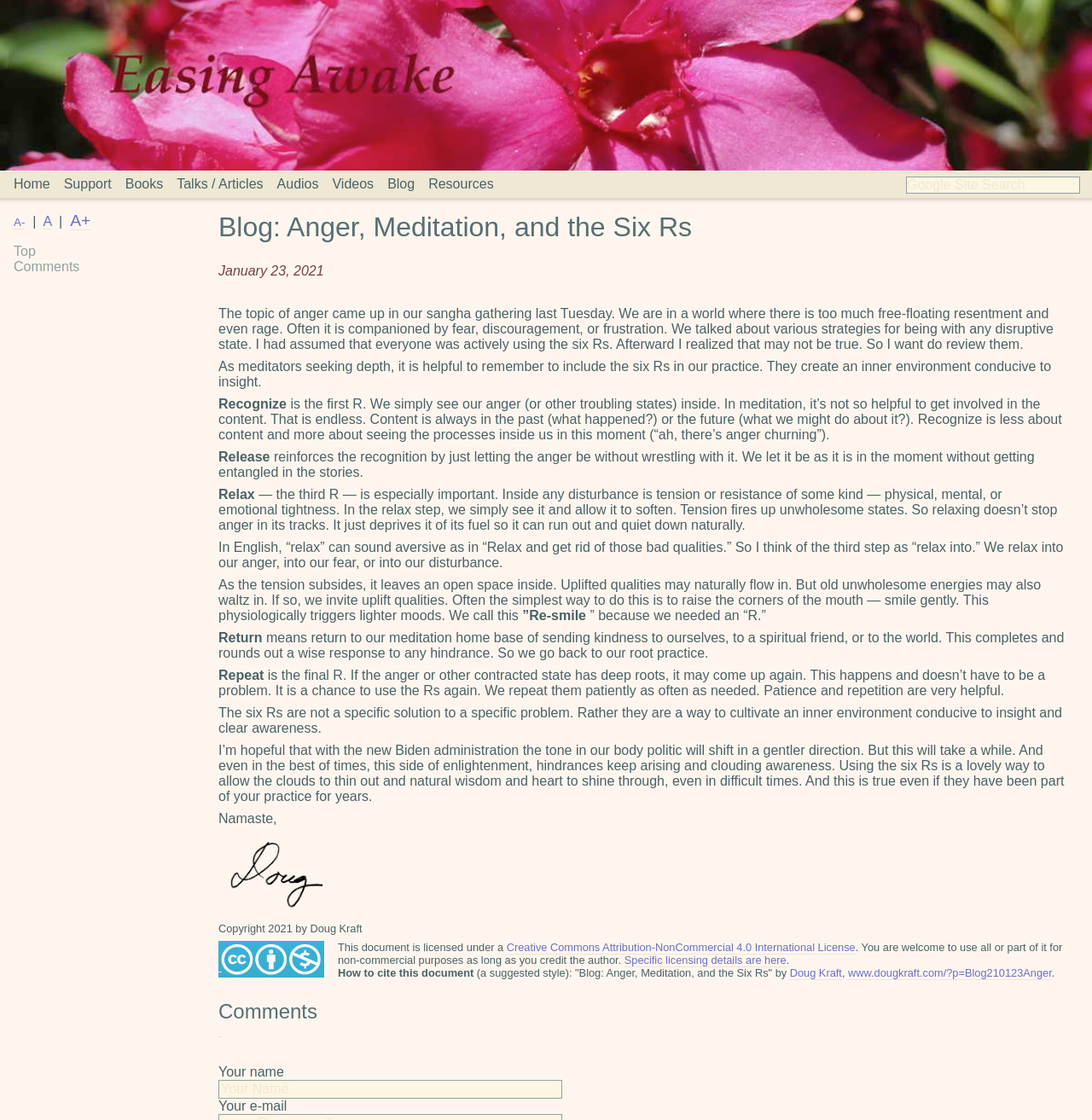Please answer the following question using a single word or phrase: 
What is the license of the document?

Creative Commons Attribution-NonCommercial 4.0 International License